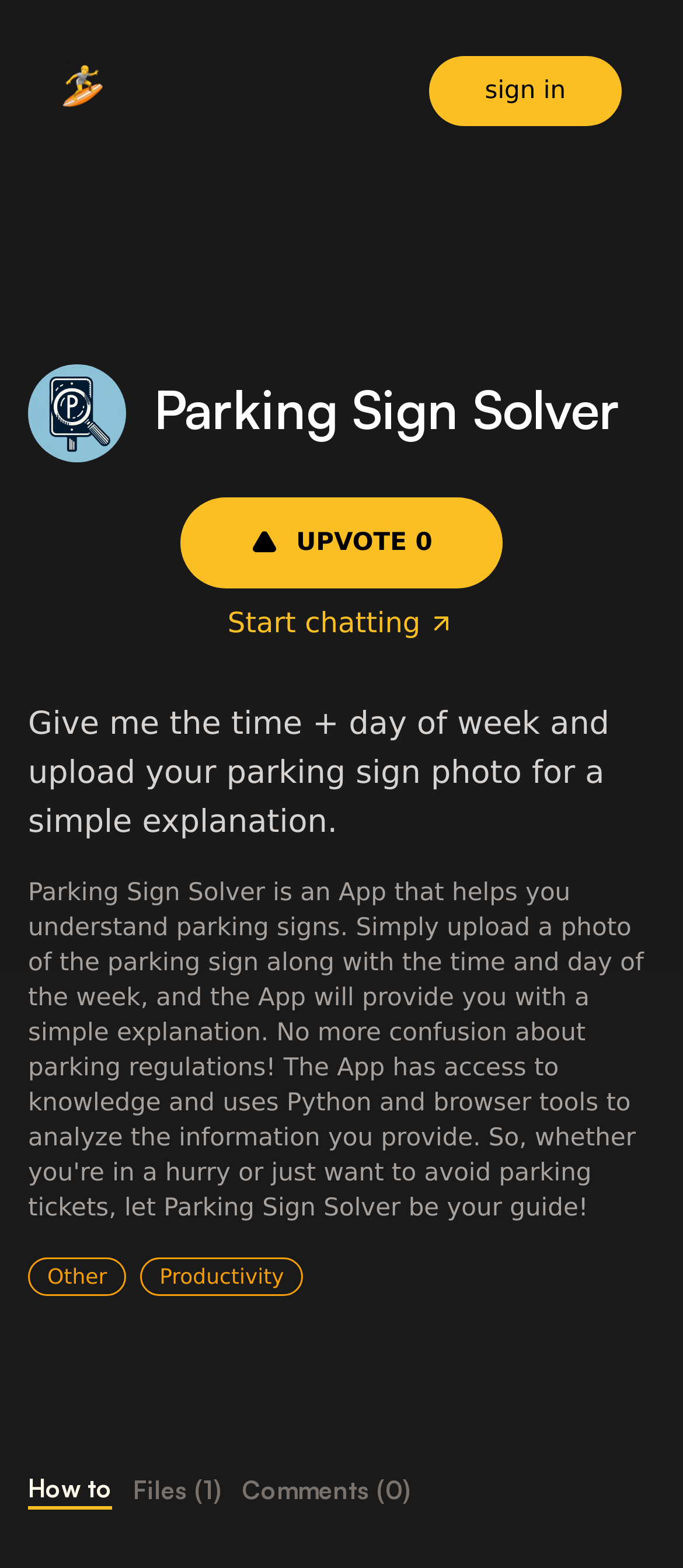Determine the bounding box coordinates for the area that needs to be clicked to fulfill this task: "Upvote the app". The coordinates must be given as four float numbers between 0 and 1, i.e., [left, top, right, bottom].

[0.264, 0.317, 0.736, 0.375]